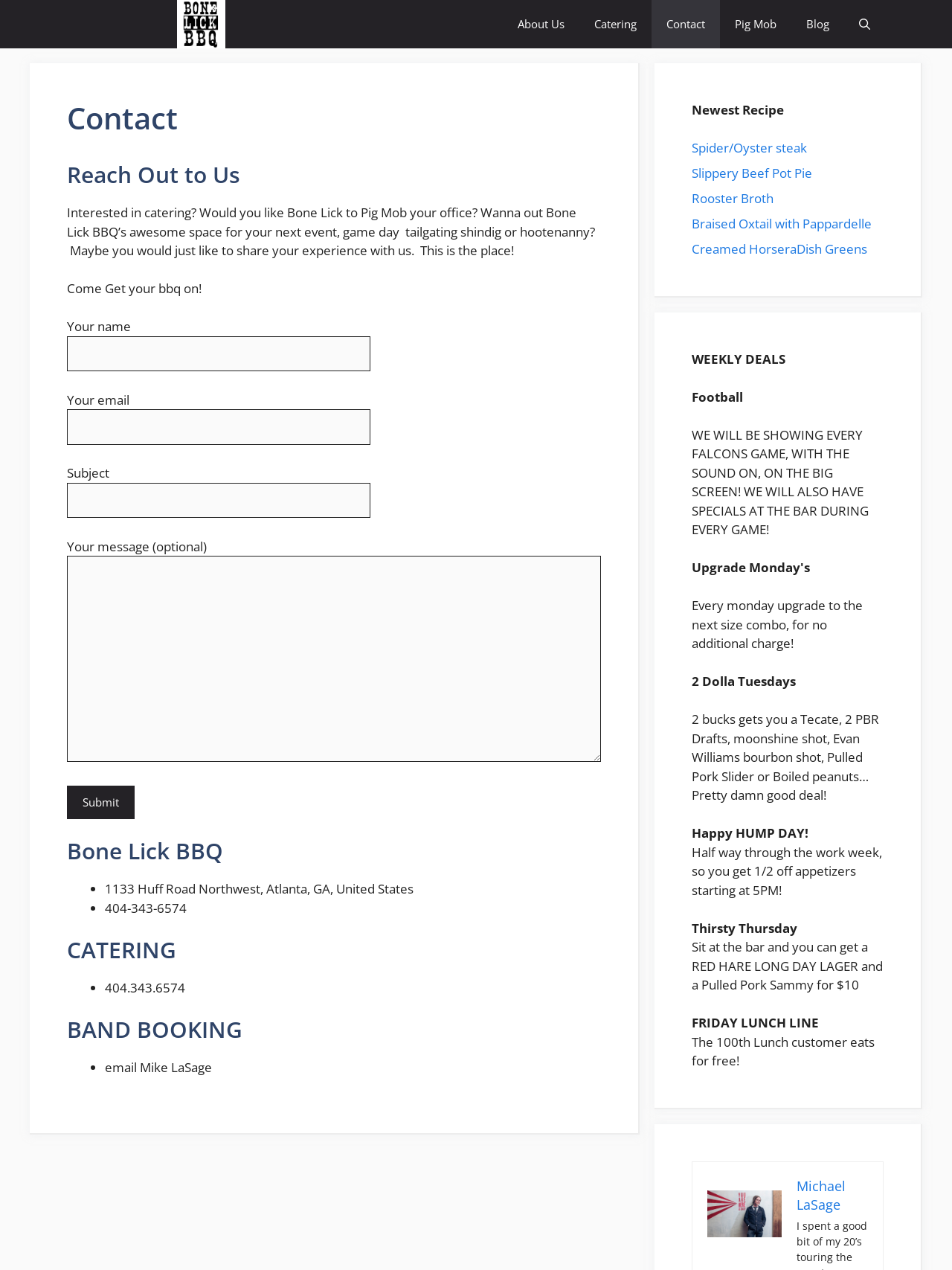Determine the bounding box coordinates in the format (top-left x, top-left y, bottom-right x, bottom-right y). Ensure all values are floating point numbers between 0 and 1. Identify the bounding box of the UI element described by: Shop Series

None